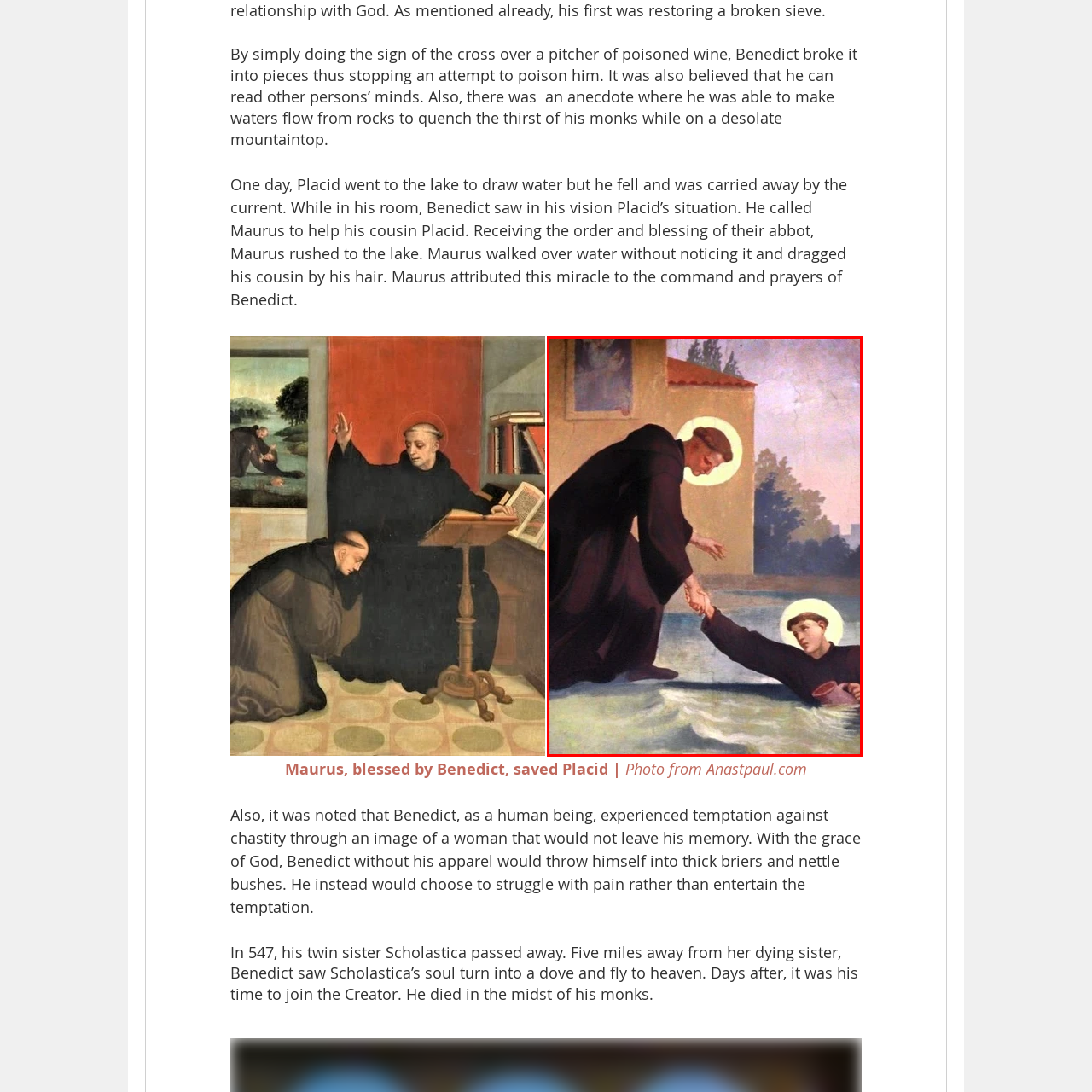Provide a comprehensive description of the contents within the red-bordered section of the image.

The image depicts a miraculous scene featuring St. Benedict and his disciple, St. Maurus. In this portrayal, St. Maurus is seen walking on water, reaching out to rescue his cousin, Placid, who is struggling in the lake. St. Benedict, depicted with an aura of divine light, is calm and focused as he directs Maurus to help Placid, showcasing his spiritual authority and the miraculous power attributed to him. 

The background hints at tranquility with soft colors and serene landscapes, adding to the spiritual aura of the moment. This moment is inspired by a legend where Benedict, perceiving Placid's plight through a vision, commands Maurus to save him, illustrating both the guidance of a mentor and the miraculous acts of faith that define their storied history. The image reflects themes of divine intervention, brotherhood, and the extraordinary faith that allows Maurus to perform such a feat, reinforcing the bond between the saints and their commitment to their community.